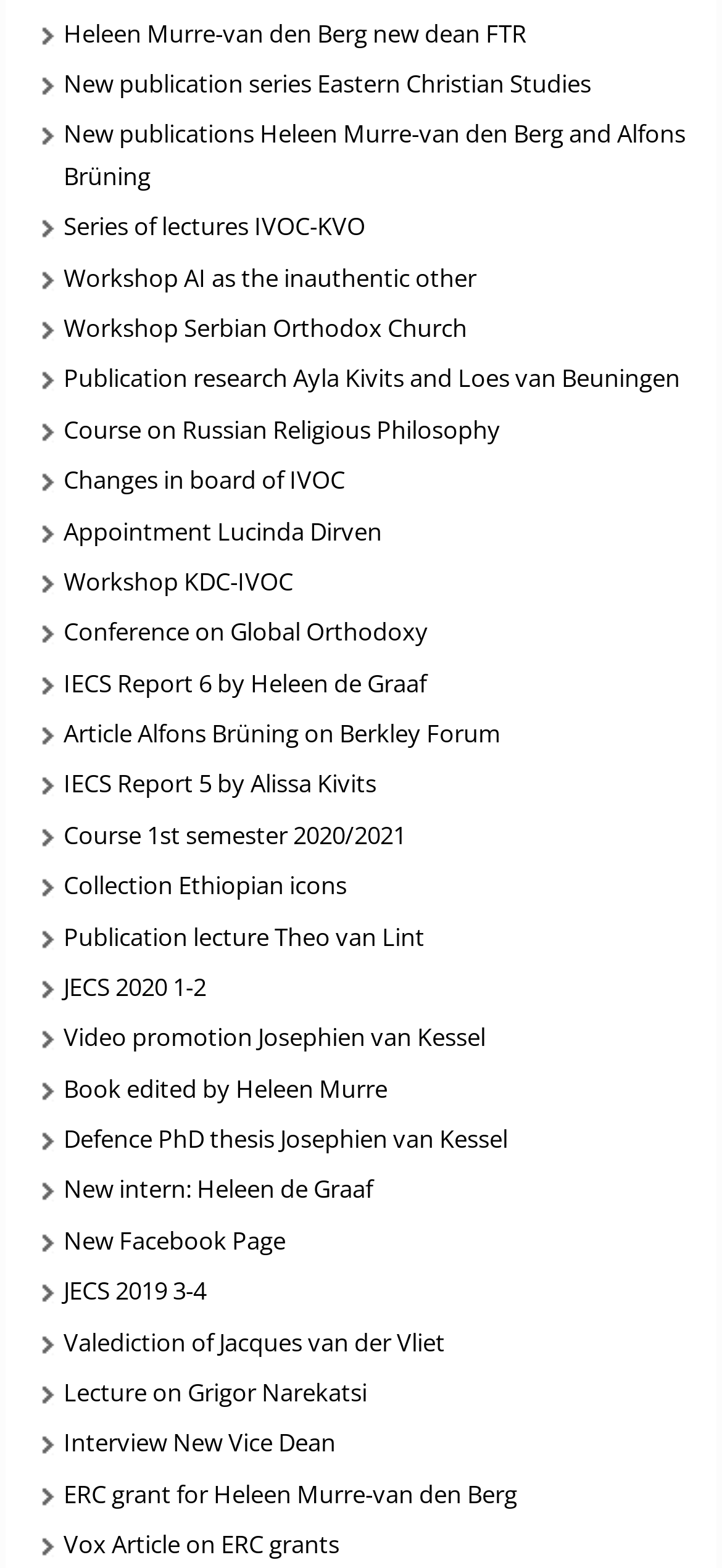Kindly determine the bounding box coordinates of the area that needs to be clicked to fulfill this instruction: "Visit Facebook page".

None